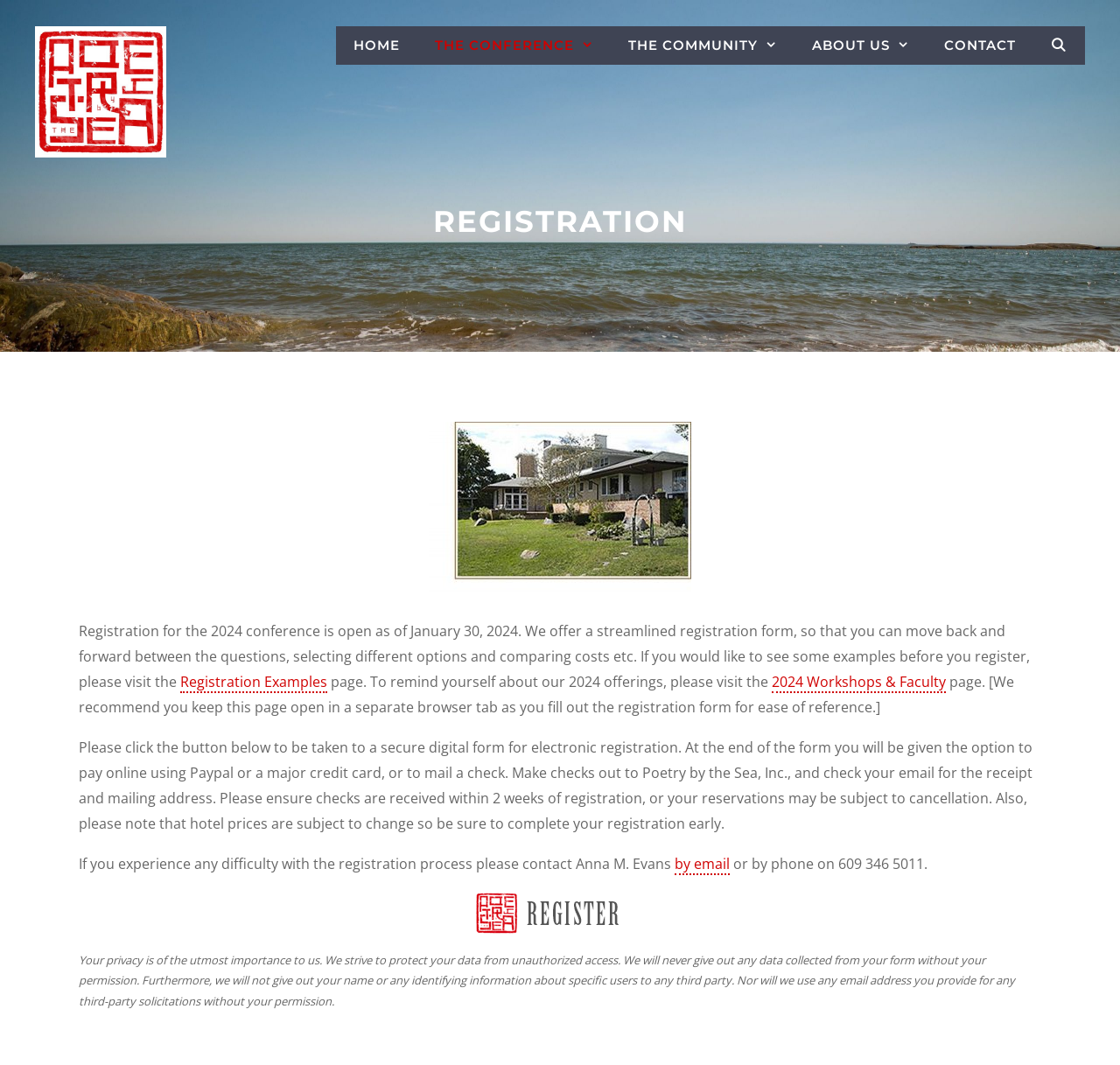Please determine the bounding box coordinates of the area that needs to be clicked to complete this task: 'Click the 'HOME' link'. The coordinates must be four float numbers between 0 and 1, formatted as [left, top, right, bottom].

[0.3, 0.025, 0.372, 0.061]